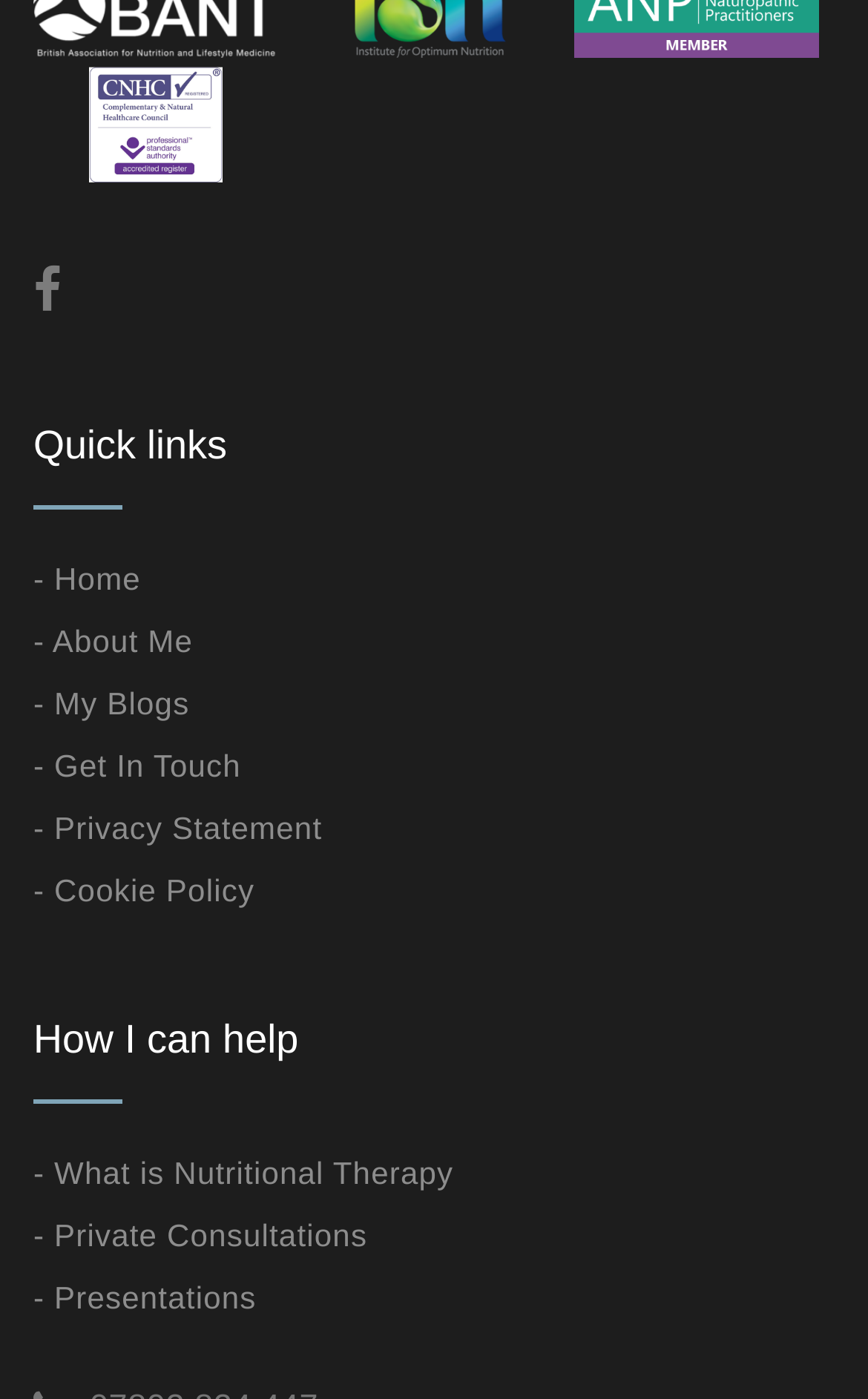Can you provide the bounding box coordinates for the element that should be clicked to implement the instruction: "Click on the Home link"?

[0.038, 0.401, 0.162, 0.426]